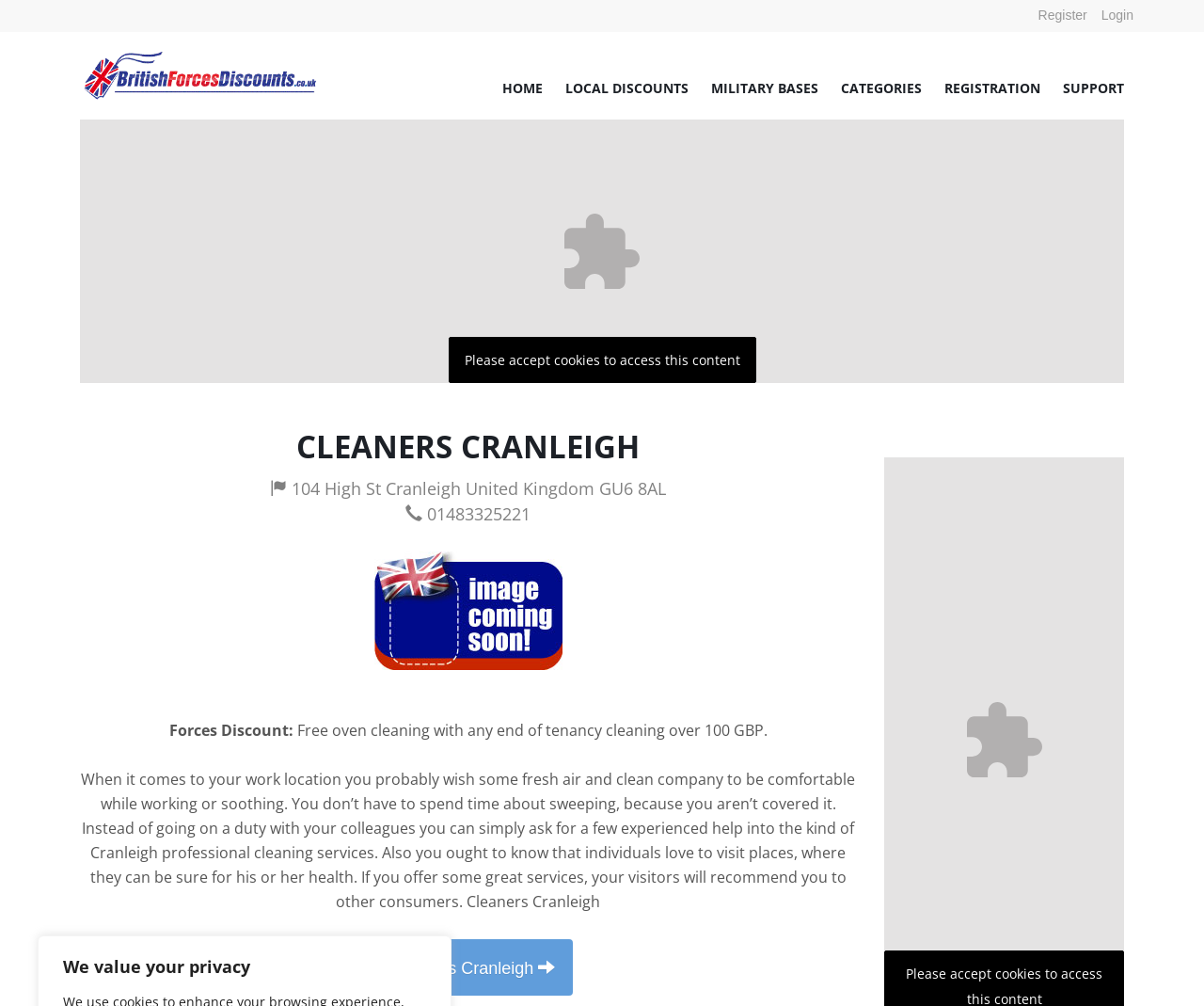What is the purpose of Cleaners Cranleigh? Based on the image, give a response in one word or a short phrase.

To provide clean company to work locations